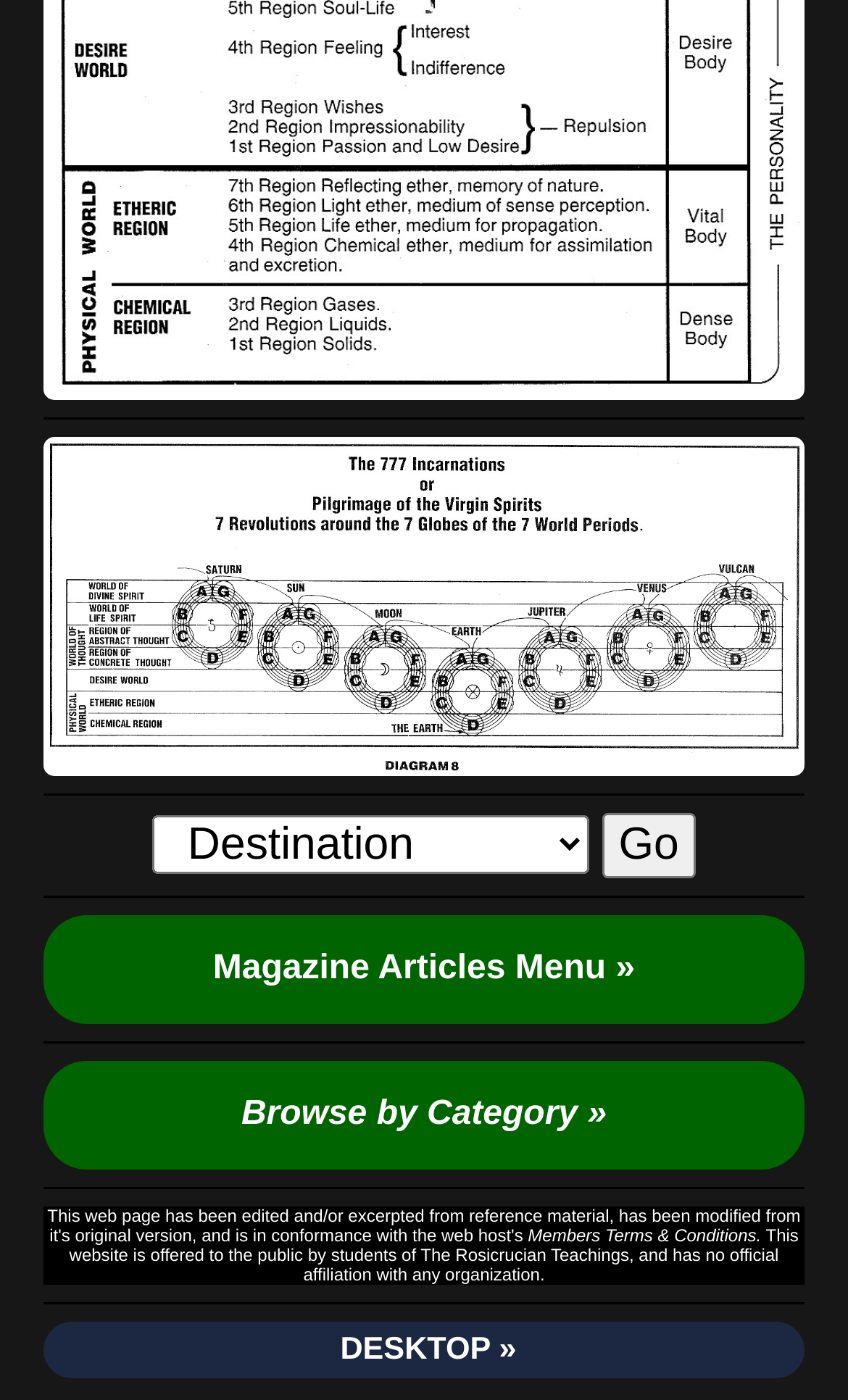Analyze the image and answer the question with as much detail as possible: 
What type of content is available on this website?

The link 'Magazine Articles Menu »' suggests that the website offers magazine articles, and the presence of a combobox and a 'Go' button implies that users can browse or search for specific articles.